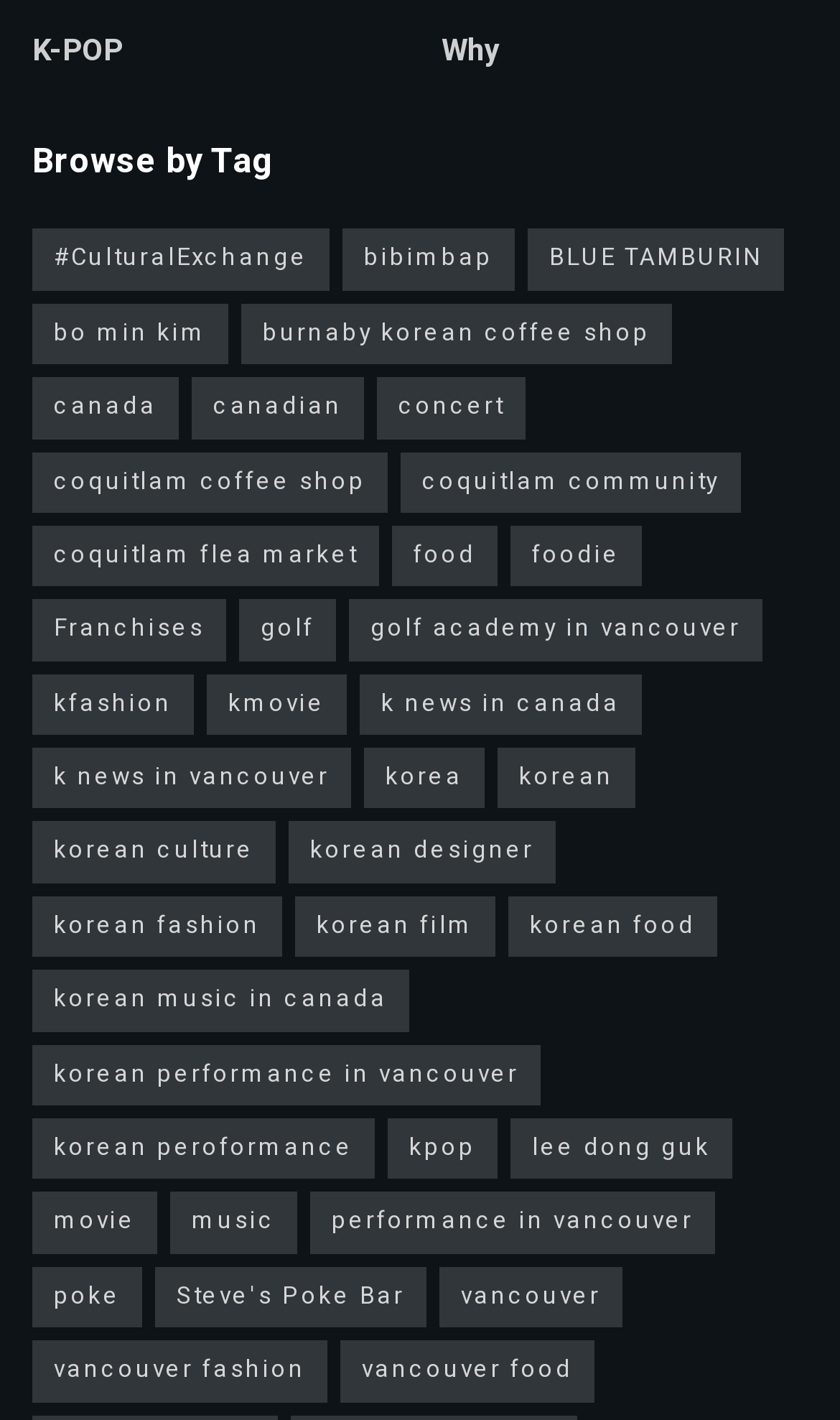Please identify the bounding box coordinates of the element that needs to be clicked to perform the following instruction: "Explore korean culture".

[0.038, 0.579, 0.328, 0.622]